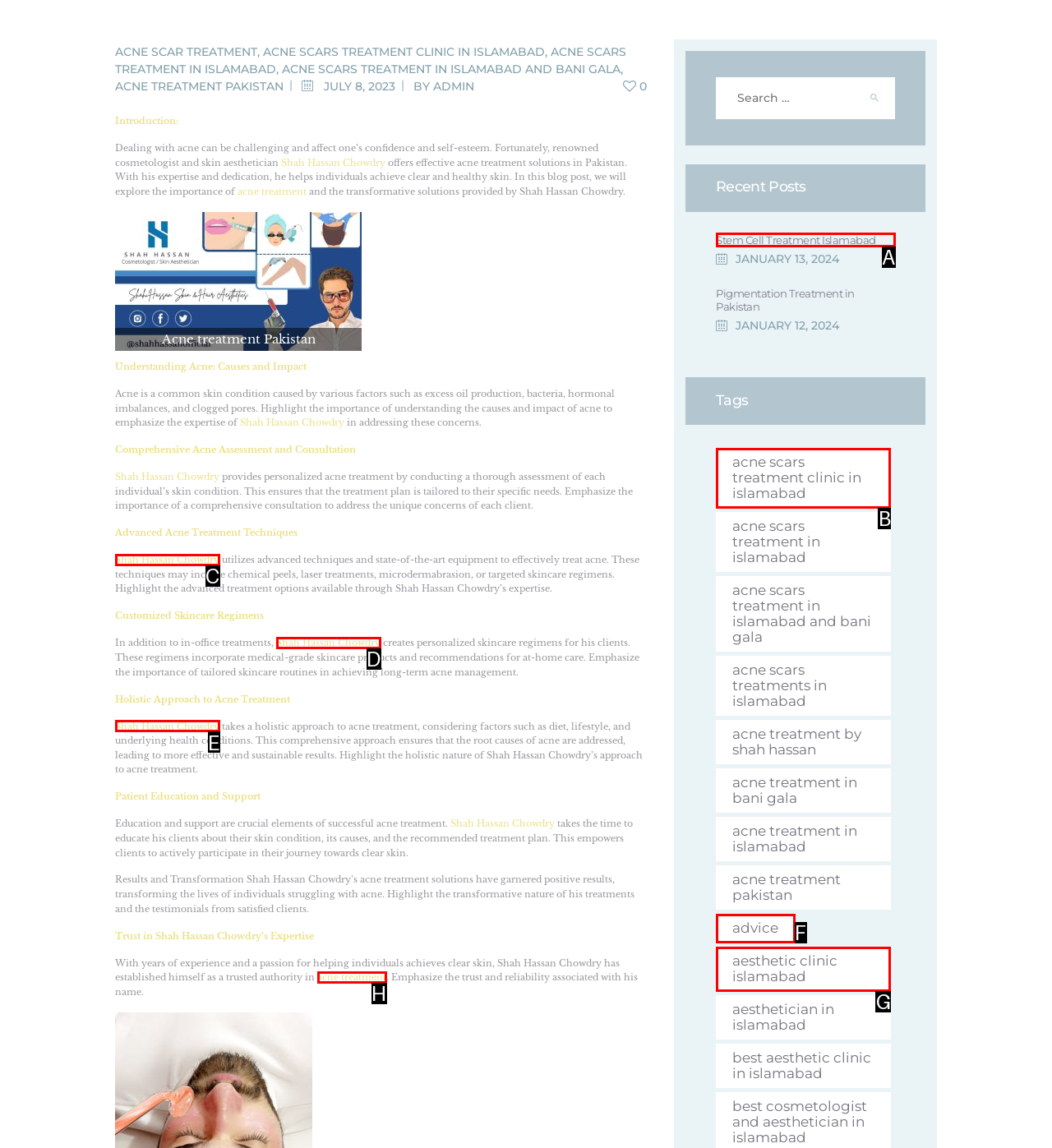Identify the correct HTML element to click for the task: Click on Stem Cell Treatment Islamabad article. Provide the letter of your choice.

A